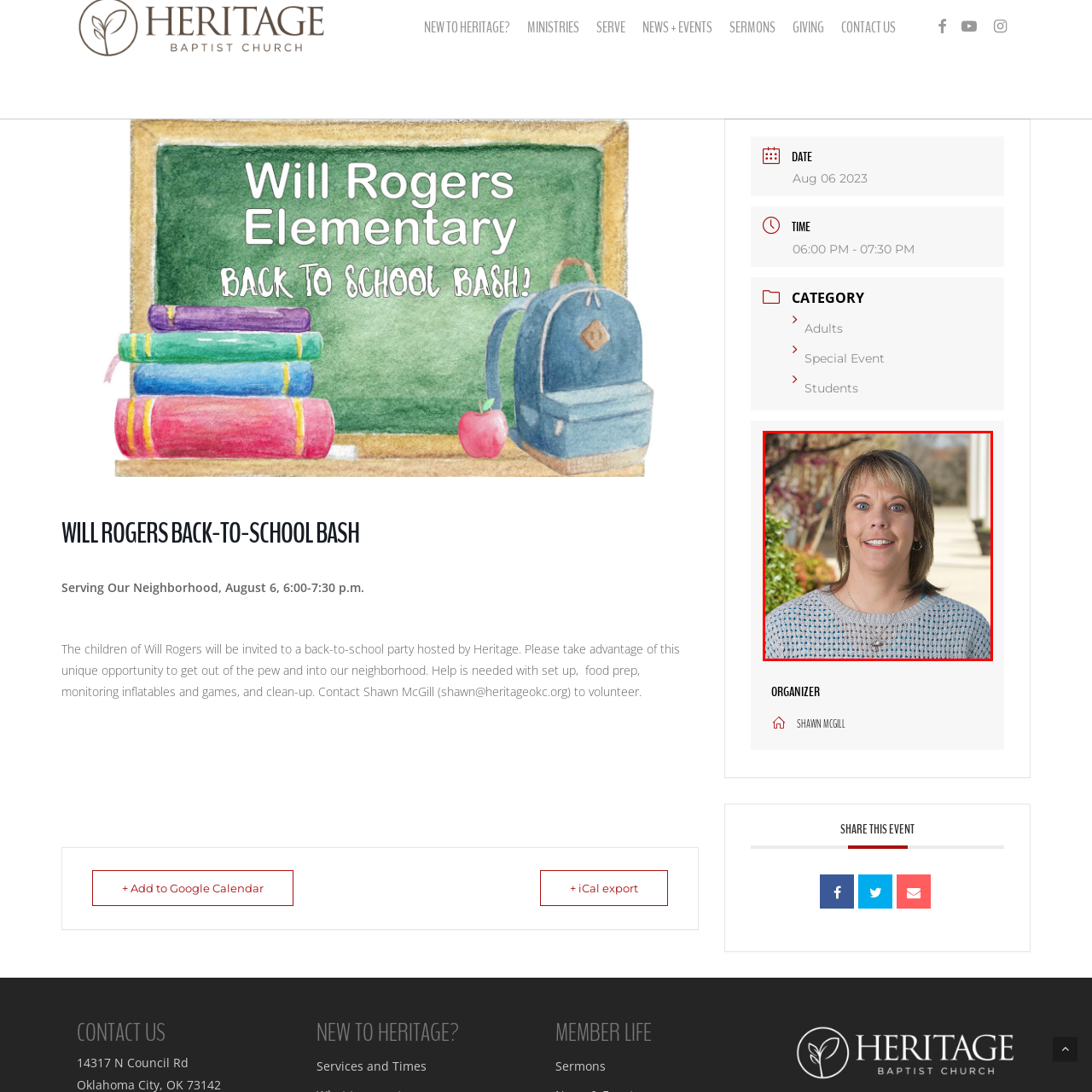Carefully analyze the image within the red boundary and describe it extensively.

The image features a smiling woman with shoulder-length, blonde hair. She is wearing a light-colored sweater and a necklace. The background includes blurred greenery and a hint of a pathway, suggesting an outdoor setting. This image is associated with Shawn McGill, who is noted as the organizer of the "Will Rogers Back-to-School Bash," an event taking place on August 6, 2023, from 6:00 PM to 7:30 PM. The event invites children from Will Rogers to a community party hosted by Heritage, emphasizing volunteer engagement for activities such as setup, food preparation, and event oversight.